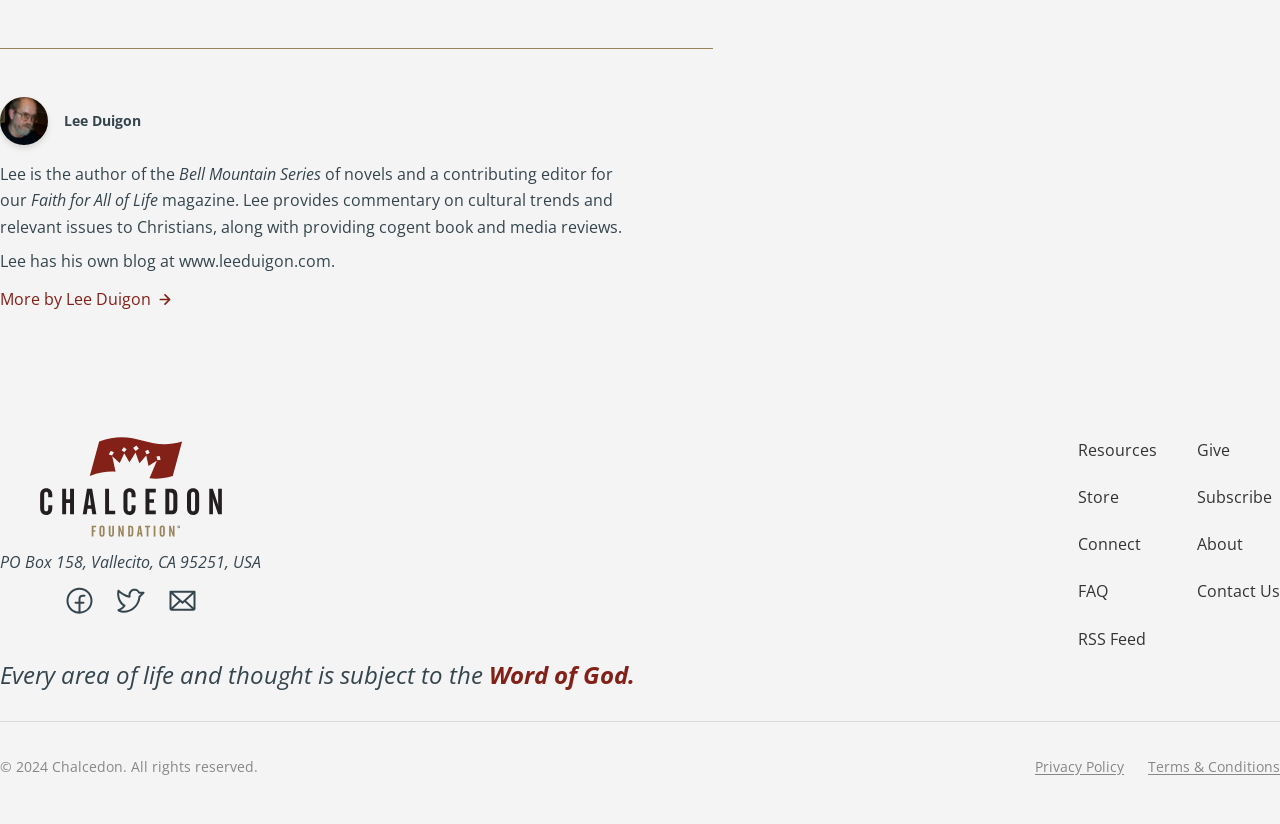What is the address of Chalcedon?
Please answer the question with a detailed and comprehensive explanation.

The answer can be found in the text 'PO Box 158, Vallecito, CA 95251, USA' which is located in the footer section of the webpage.